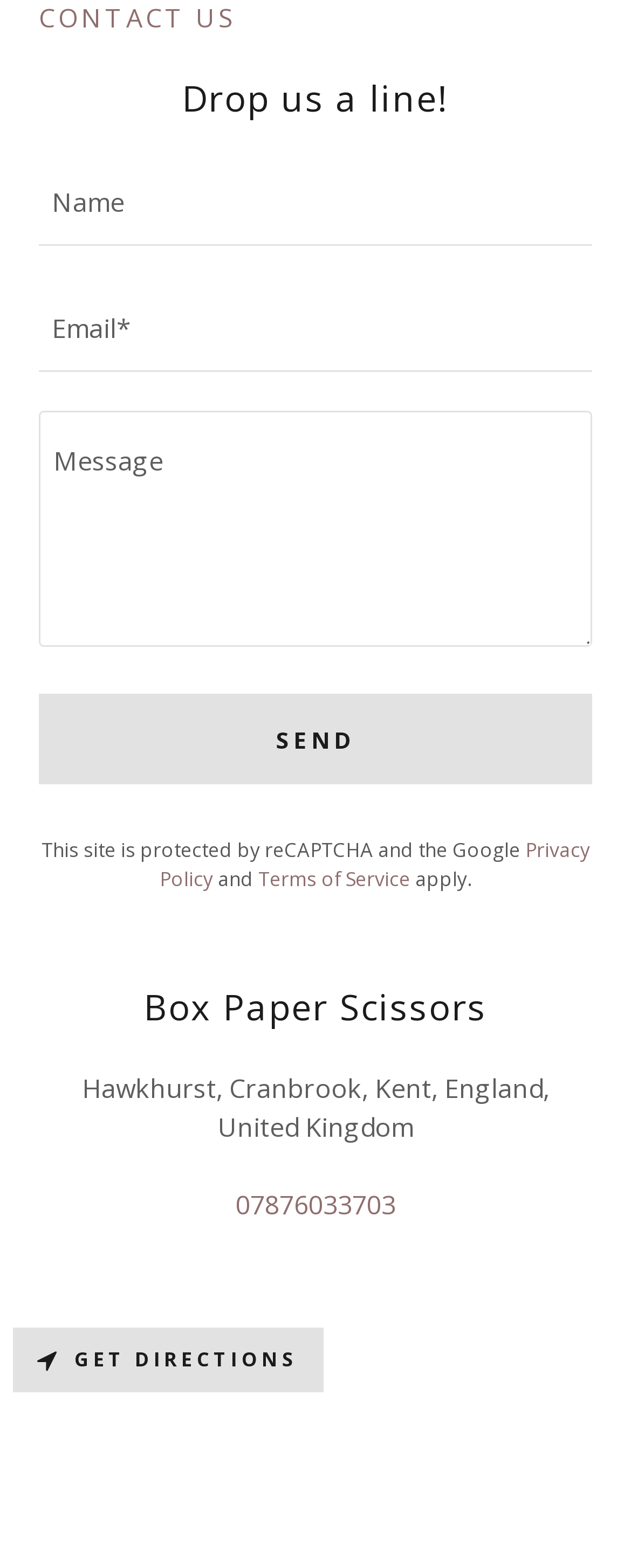Please specify the bounding box coordinates of the clickable section necessary to execute the following command: "Enter your name".

[0.062, 0.101, 0.938, 0.157]